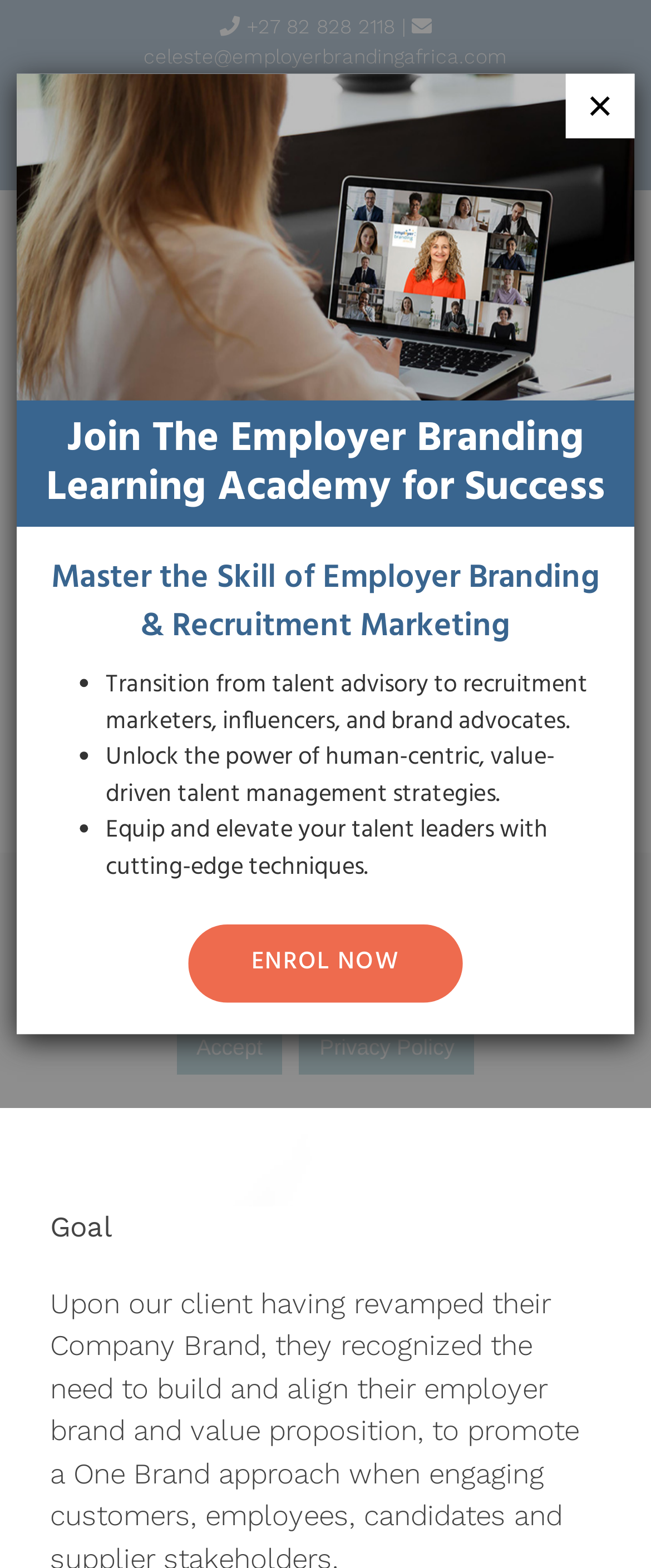Can you provide the bounding box coordinates for the element that should be clicked to implement the instruction: "Call the phone number"?

[0.368, 0.01, 0.632, 0.025]